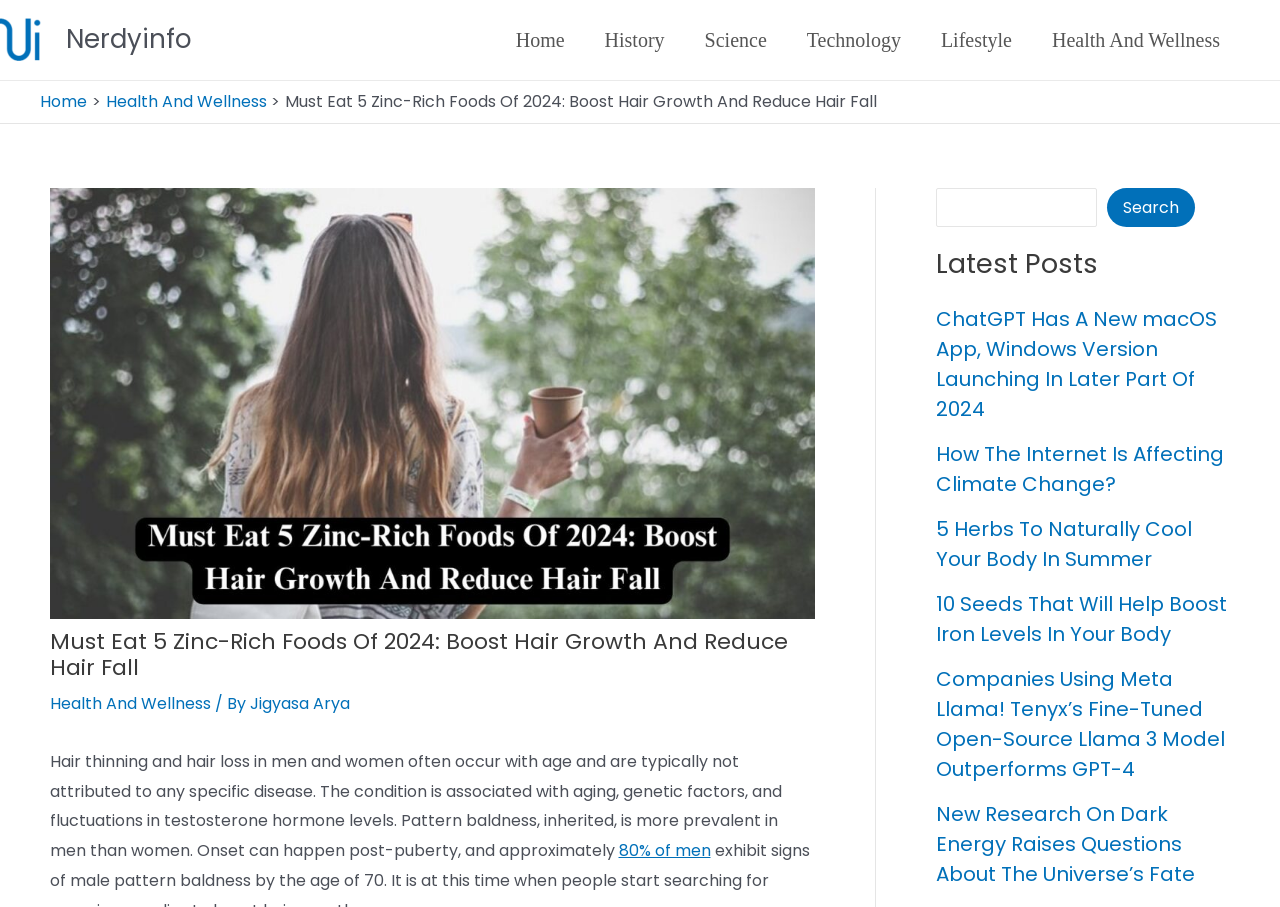Offer an extensive depiction of the webpage and its key elements.

This webpage is about health and wellness, specifically focusing on hair growth and hair loss. At the top left, there is a link to the website's homepage, "Nerdyinfo". Below it, there is a navigation menu with links to various categories, including "Home", "History", "Science", "Technology", "Lifestyle", and "Health And Wellness". 

On the top right, there is a breadcrumbs navigation menu, showing the current page's location within the website's hierarchy. The title of the webpage, "Must Eat 5 Zinc-Rich Foods Of 2024: Boost Hair Growth And Reduce Hair Fall", is displayed prominently in the middle of the page. 

Below the title, there is an image related to hair growth, followed by a heading with the same title as the webpage. The author of the article, "Jigyasa Arya", is credited below the heading. 

The main content of the webpage starts with a paragraph discussing hair thinning and hair loss, mentioning that it often occurs with age and is associated with genetic factors and hormone levels. There is a link to a statistic about 80% of men experiencing pattern baldness. 

On the right side of the page, there is a search bar with a search button, allowing users to search for content on the website. Below the search bar, there are links to the latest posts, including articles about ChatGPT, climate change, herbs for cooling the body, and more.